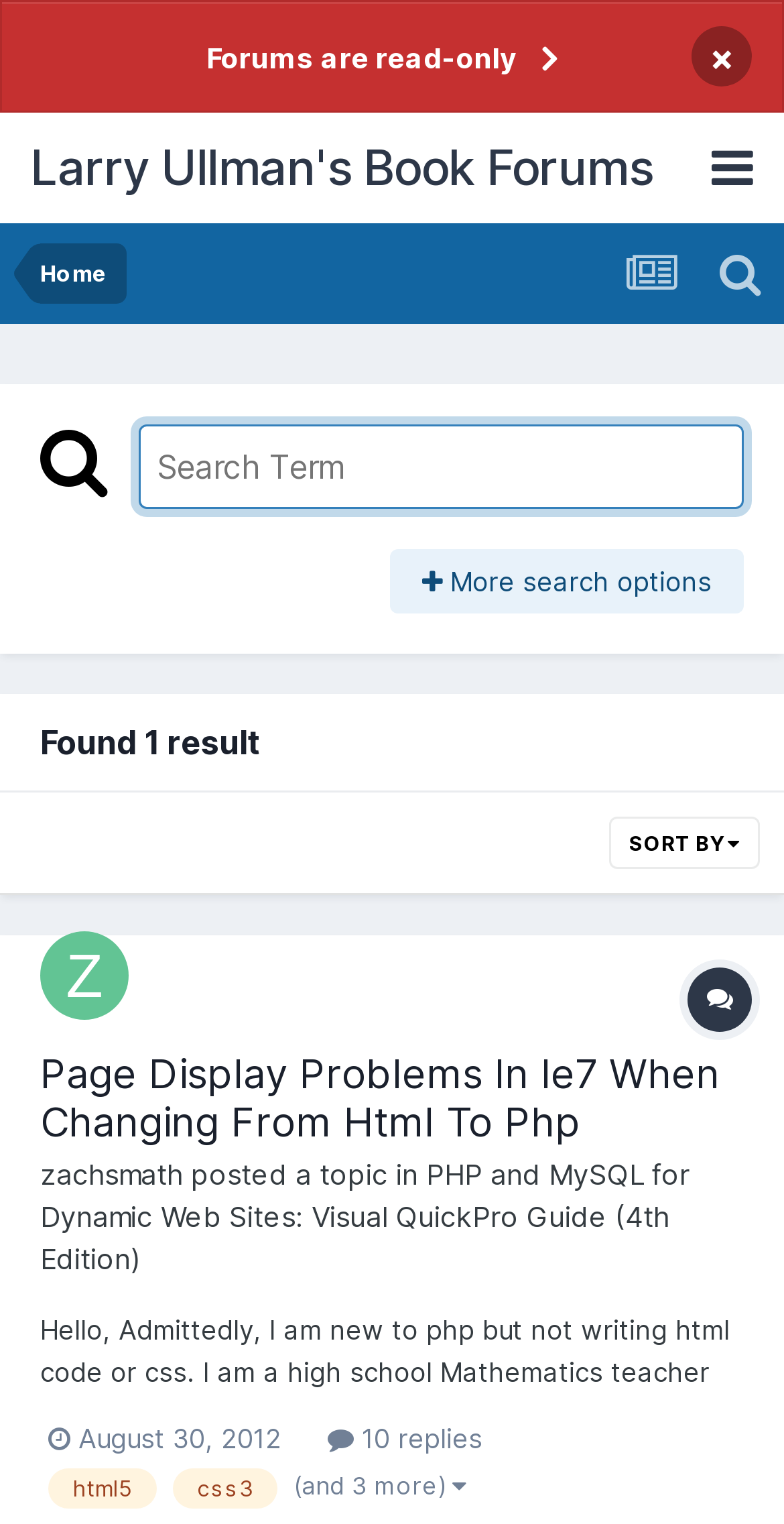Determine the bounding box coordinates for the element that should be clicked to follow this instruction: "view archives for November 2020". The coordinates should be given as four float numbers between 0 and 1, in the format [left, top, right, bottom].

None